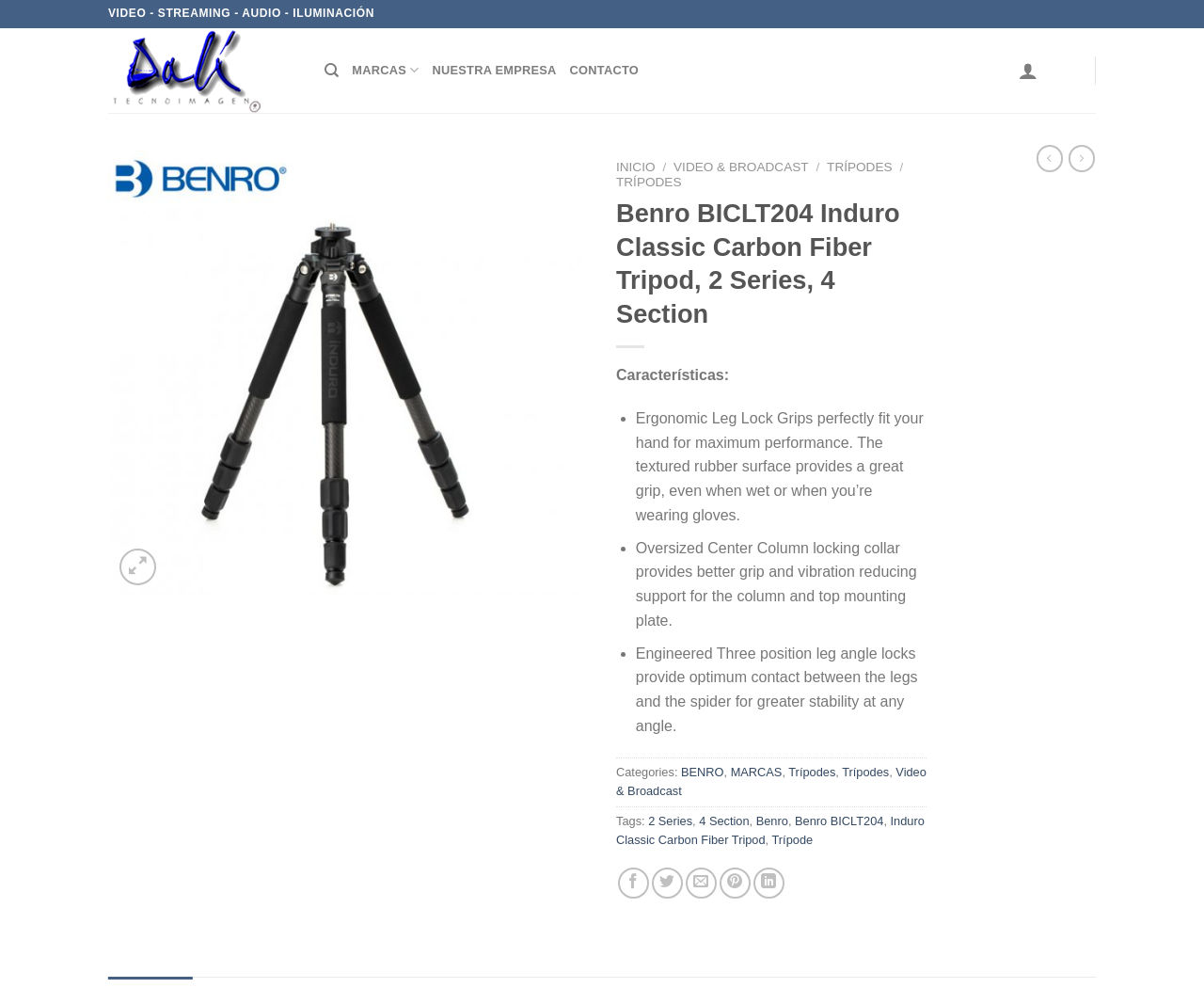What is the purpose of the oversized center column locking collar?
Give a detailed explanation using the information visible in the image.

The purpose of the oversized center column locking collar can be determined by reading the product description which states that it 'provides better grip and vibration reducing support for the column and top mounting plate'.